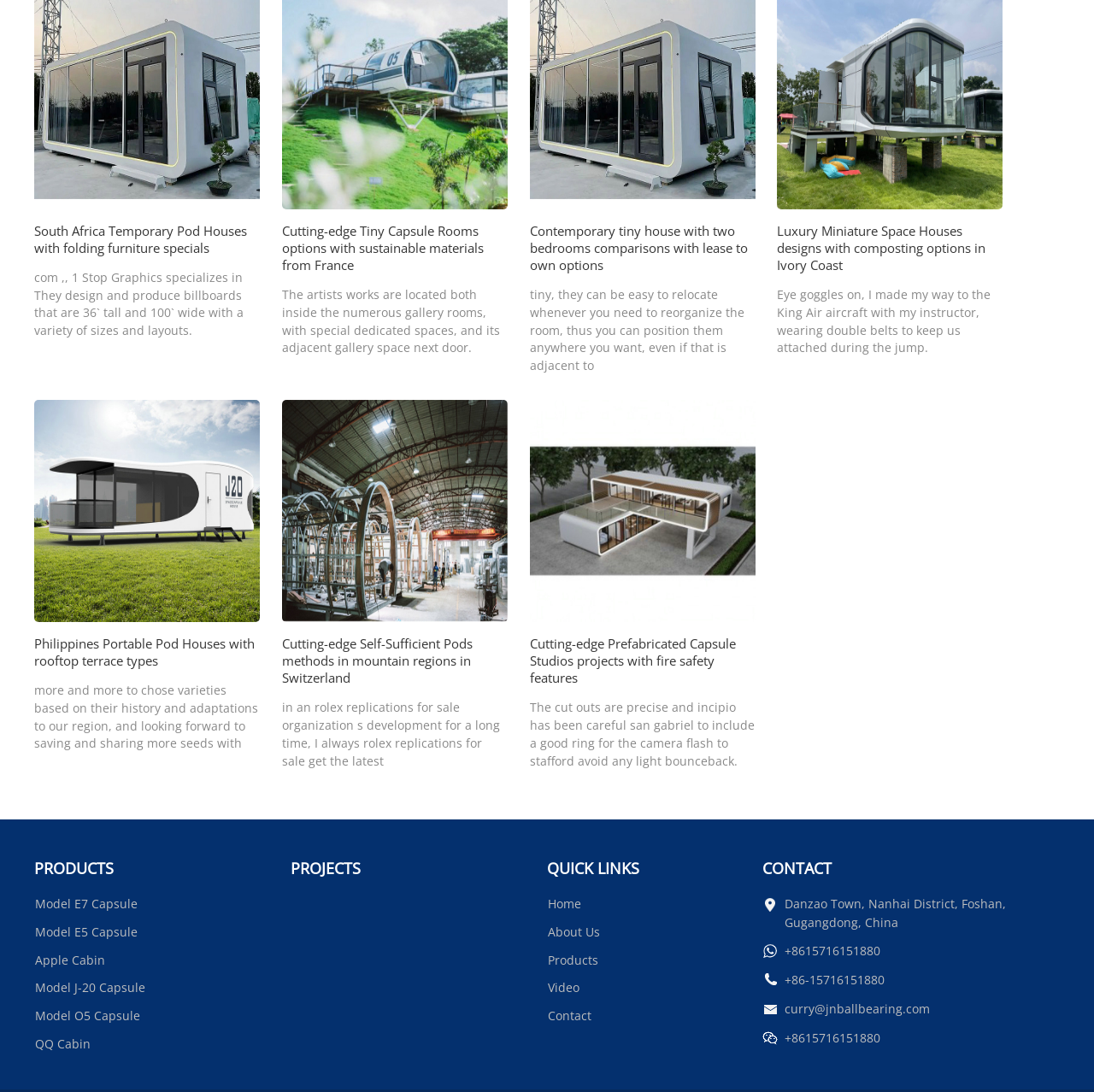Utilize the details in the image to thoroughly answer the following question: What type of products are featured on this website?

Based on the links and text on the webpage, it appears that the website is showcasing various types of tiny houses and pods, including temporary pod houses, tiny capsule rooms, luxury miniature space houses, and prefabricated capsule studios.